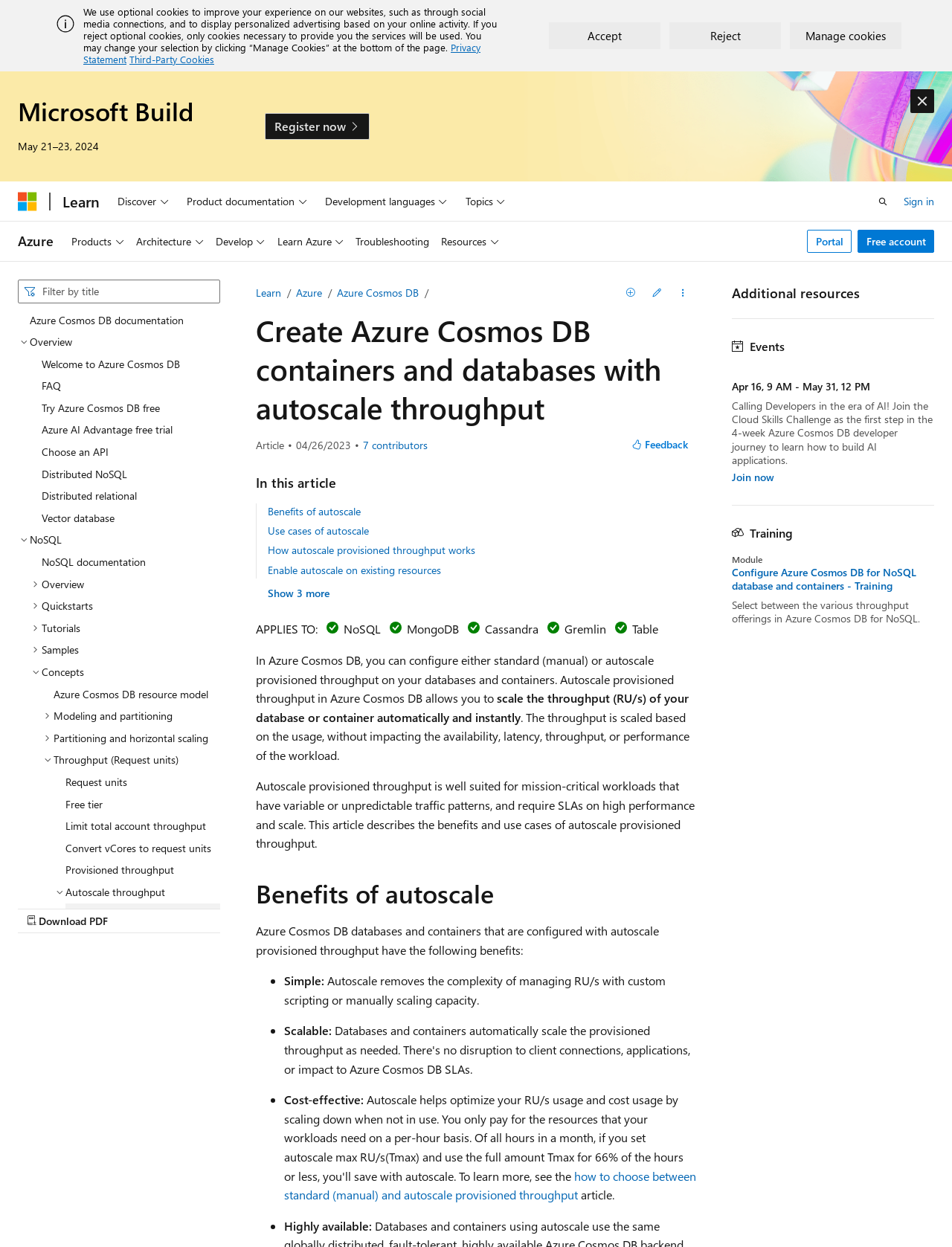Craft a detailed narrative of the webpage's structure and content.

This webpage is about Azure Cosmos DB, a cloud-based NoSQL database service. At the top, there is a banner with a cookie policy notification, which includes an image, a description of the cookie policy, and buttons to accept, reject, or manage cookies. Below the banner, there is a heading "Microsoft Build" with a date "May 21–23, 2024" and a "Register now" link.

The main navigation menu is divided into two sections: "Global" and "Site". The "Global" section has buttons for "Discover", "Product documentation", "Development languages", and "Topics". The "Site" section has buttons for "Products", "Architecture", "Develop", "Learn Azure", "Troubleshooting", and "Resources".

On the left side of the page, there is a search bar and a table of contents navigation menu. The table of contents has multiple sections, including "Azure Cosmos DB documentation", "Overview", "NoSQL documentation", and "Throughput (Request units)". The "Throughput (Request units)" section is expanded and has several subtopics, including "Request units", "Free tier", "Limit total account throughput", and "Autoscale throughput". The "Autoscale throughput" section is further expanded and has subtopics such as "Autoscale introduction", "Autoscale per partition/region", and "Autoscale FAQ".

In the main content area, there is a button to download a PDF version of the documentation. At the bottom of the page, there are links to "Learn", "Azure", and "Azure Cosmos DB".